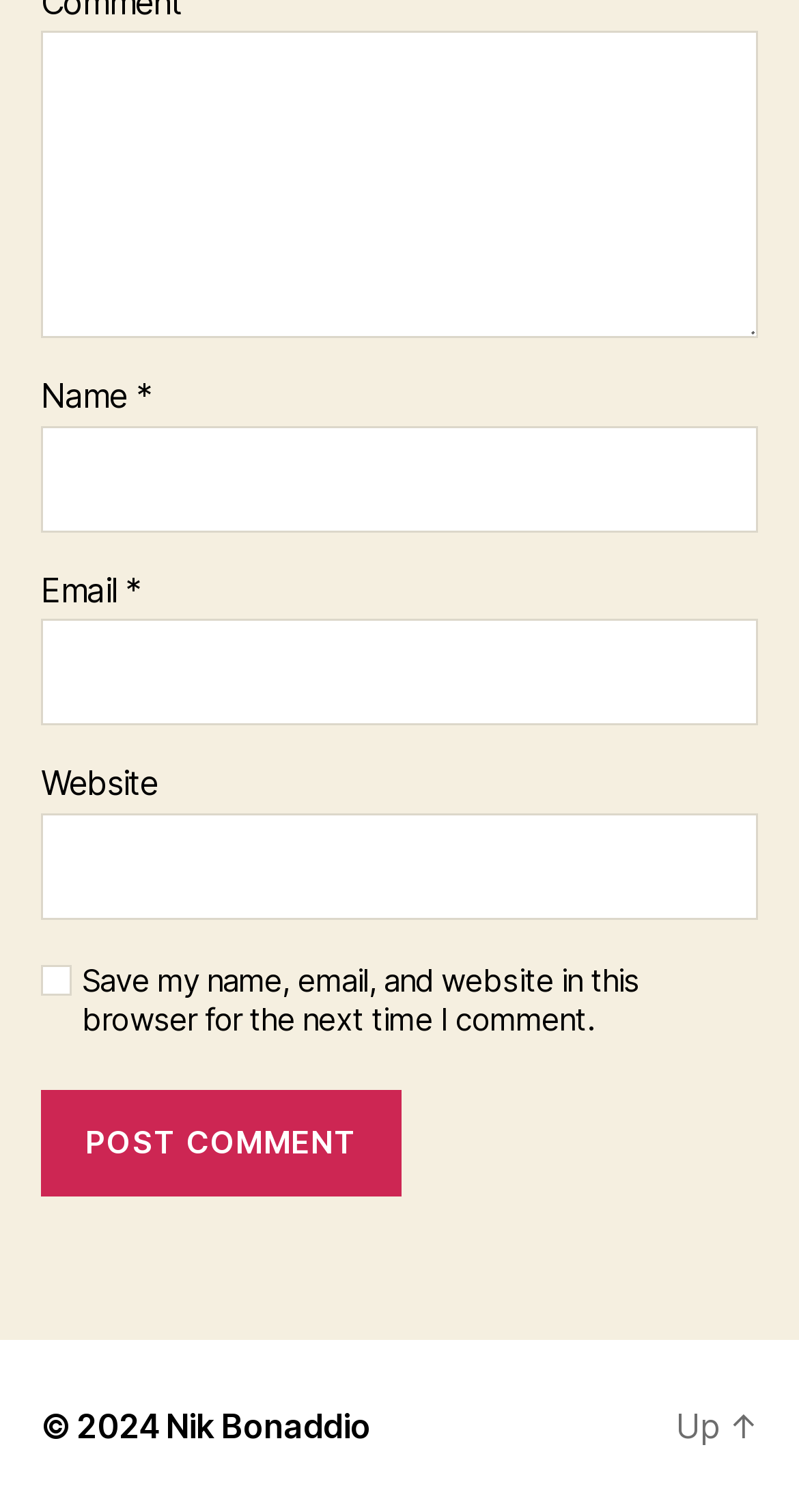Locate the bounding box coordinates of the element that should be clicked to execute the following instruction: "Type your name".

[0.051, 0.281, 0.949, 0.352]